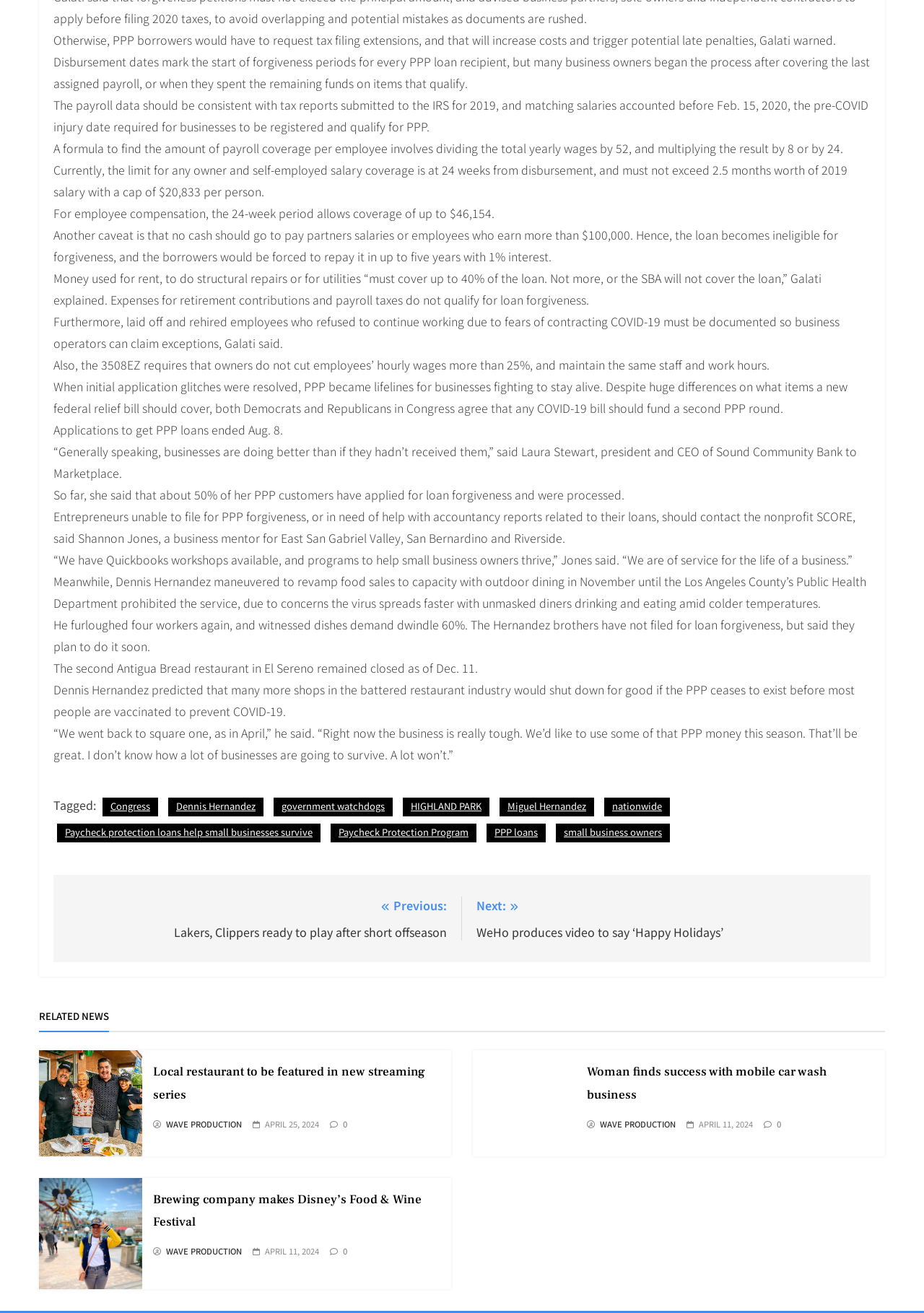Bounding box coordinates must be specified in the format (top-left x, top-left y, bottom-right x, bottom-right y). All values should be floating point numbers between 0 and 1. What are the bounding box coordinates of the UI element described as: Wave Production

[0.635, 0.853, 0.731, 0.86]